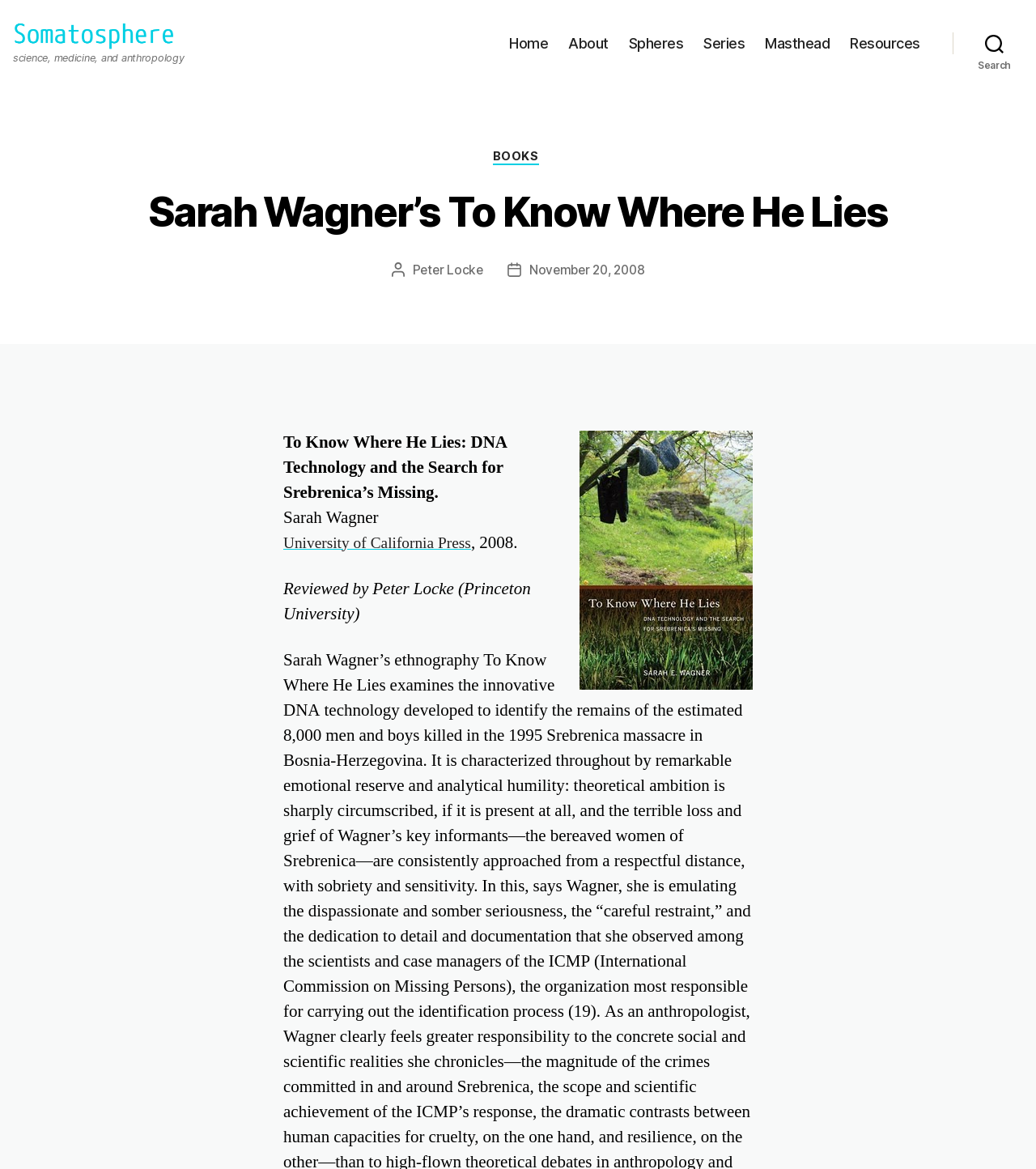Analyze the image and deliver a detailed answer to the question: What is the date of the book review?

I found the answer by looking at the text content of the webpage, specifically the section that describes the book review. The text 'November 20, 2008' is the date of the book review.